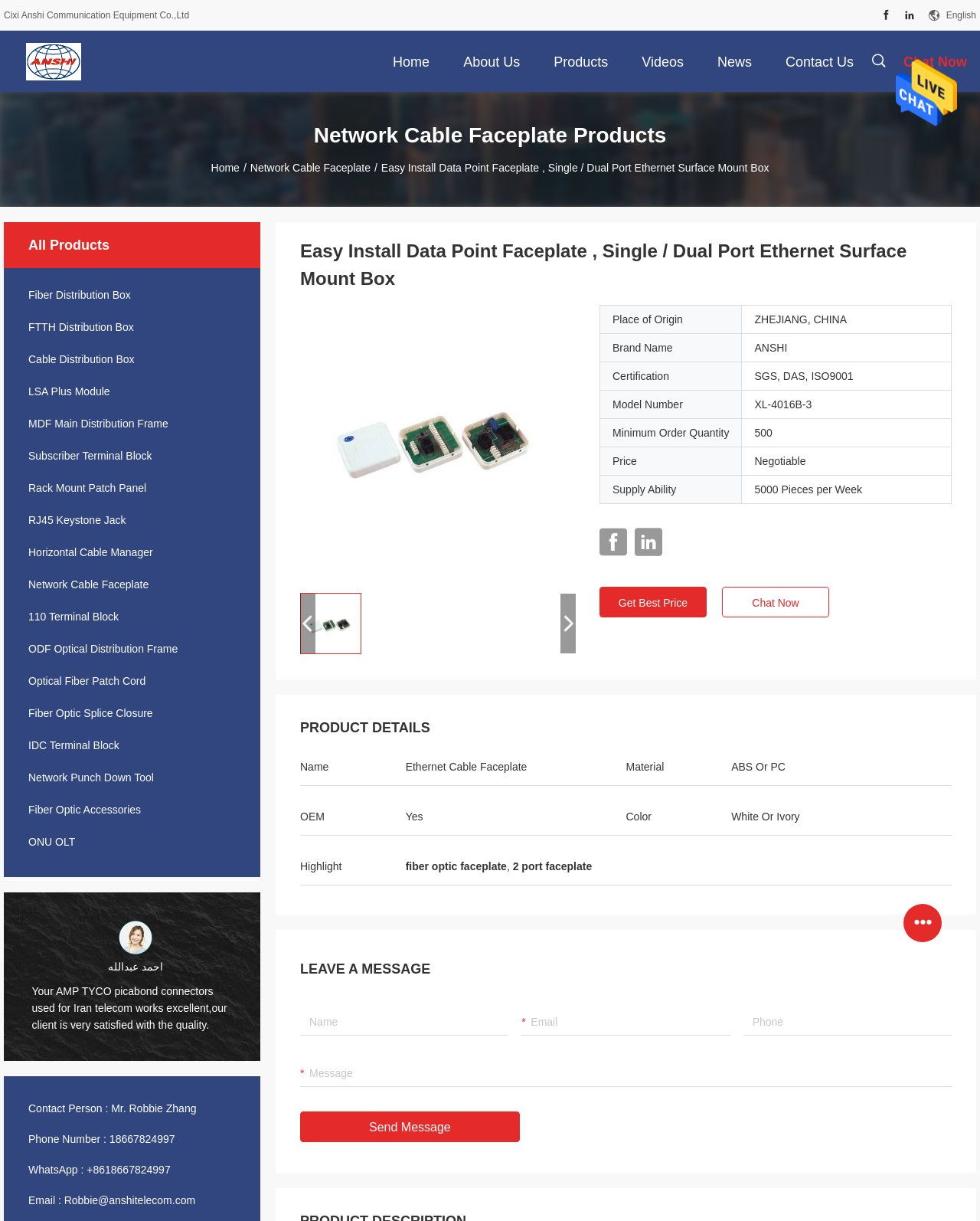Please answer the following question using a single word or phrase: 
What is the contact person's name?

Mr. Robbie Zhang